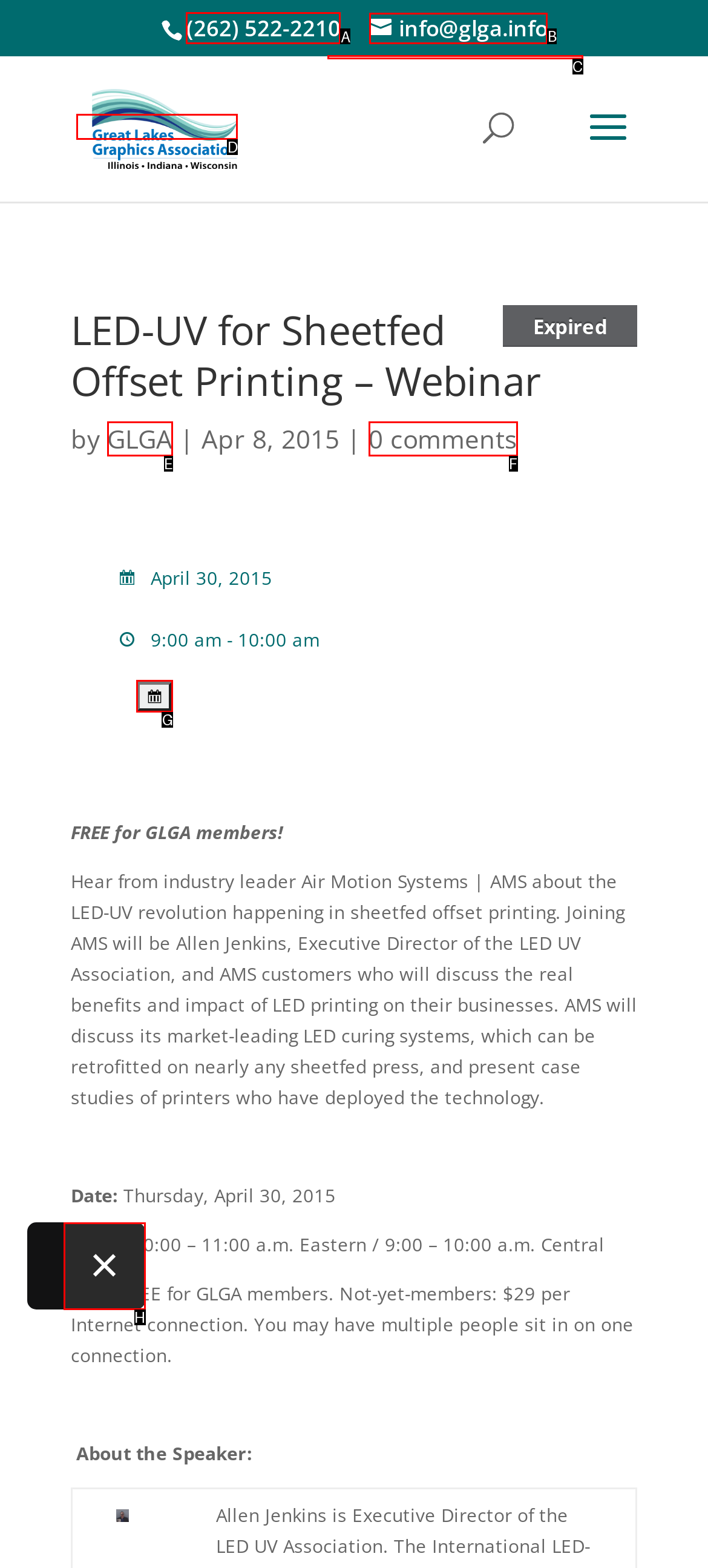Identify the correct option to click in order to accomplish the task: subscribe to the newsletter Provide your answer with the letter of the selected choice.

None